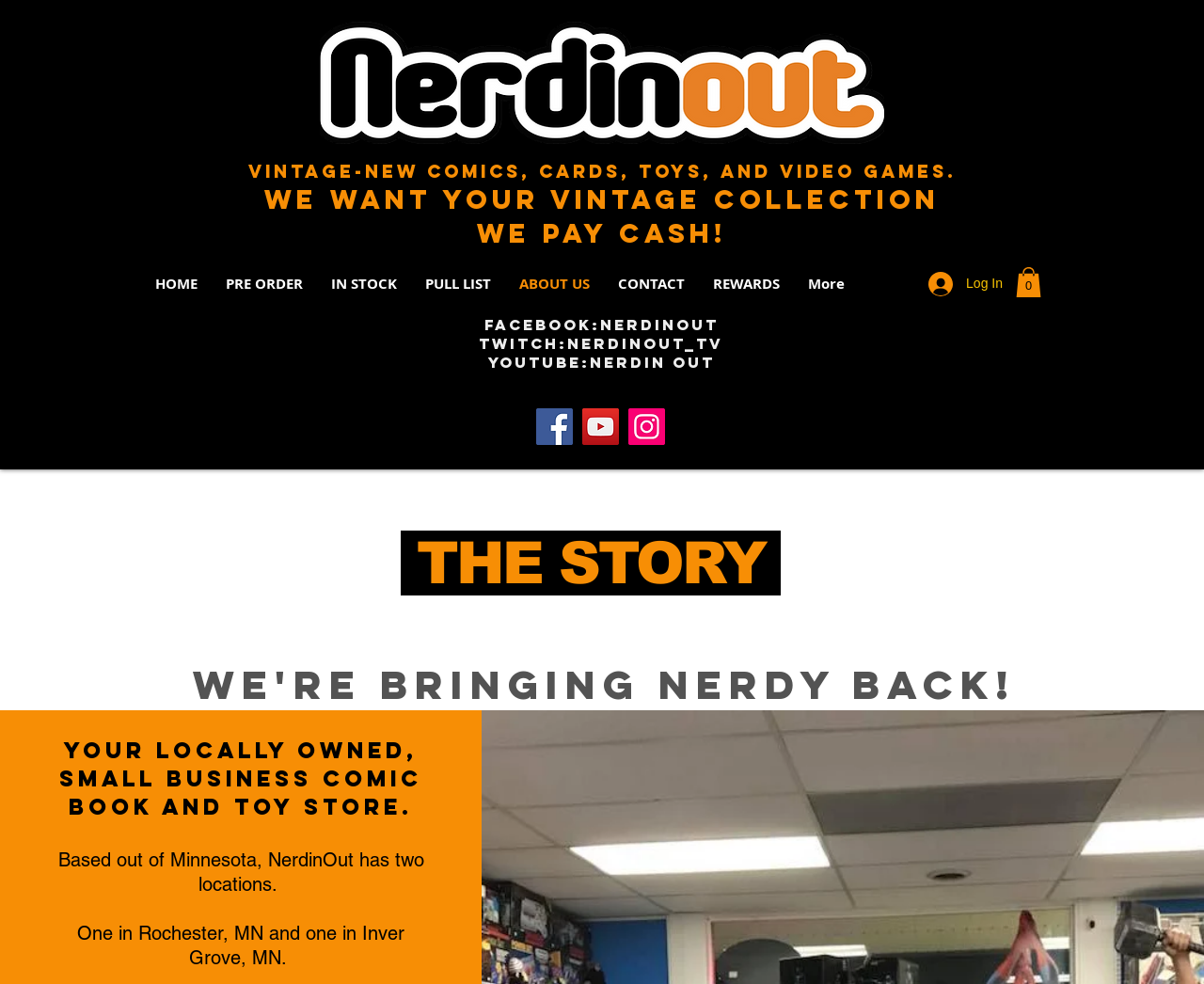What is the logo of the website?
Use the image to answer the question with a single word or phrase.

NerdinOut Logo